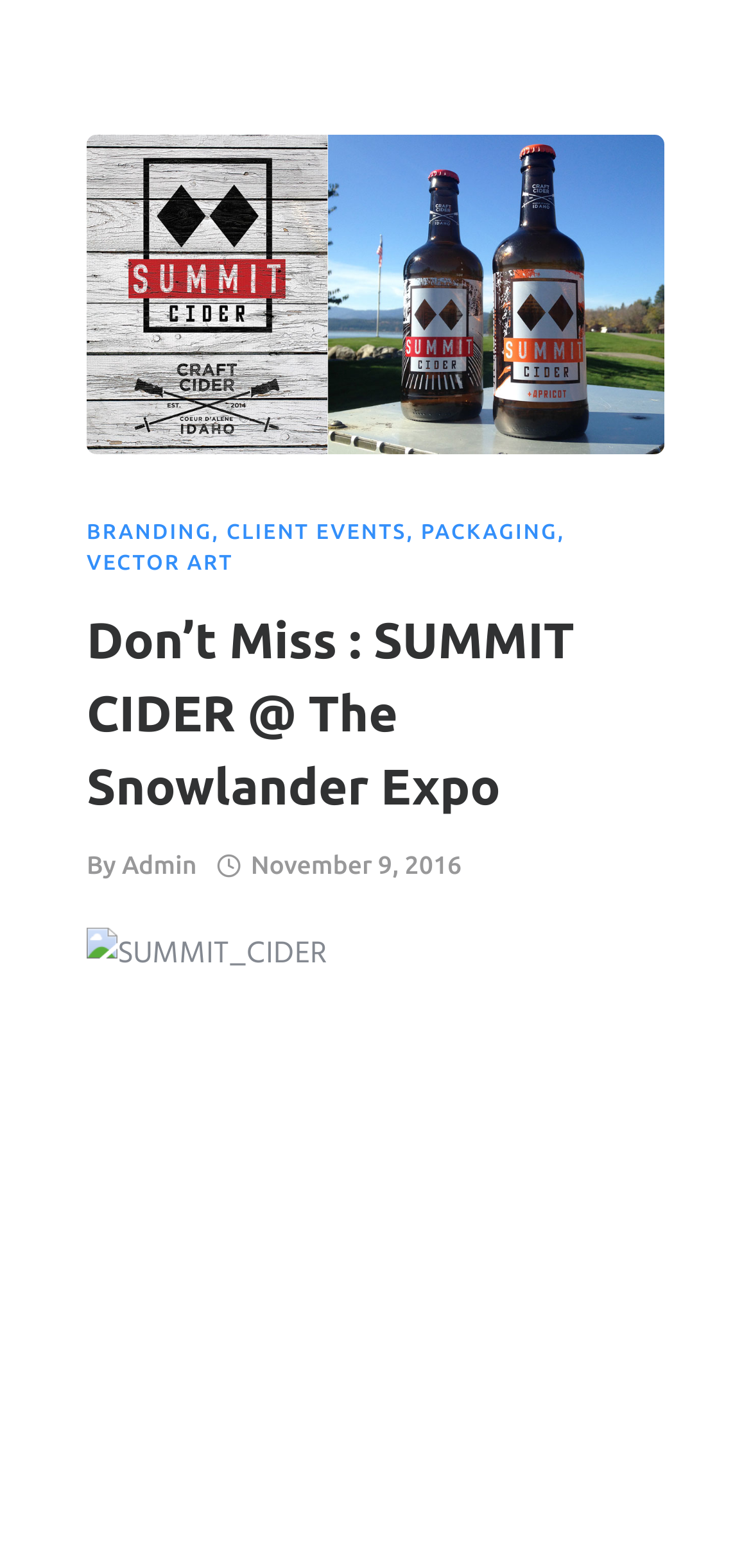Who is the author of the content?
Analyze the image and provide a thorough answer to the question.

The text 'By' is followed by a link to 'Admin', which suggests that Admin is the author of the content on this webpage.